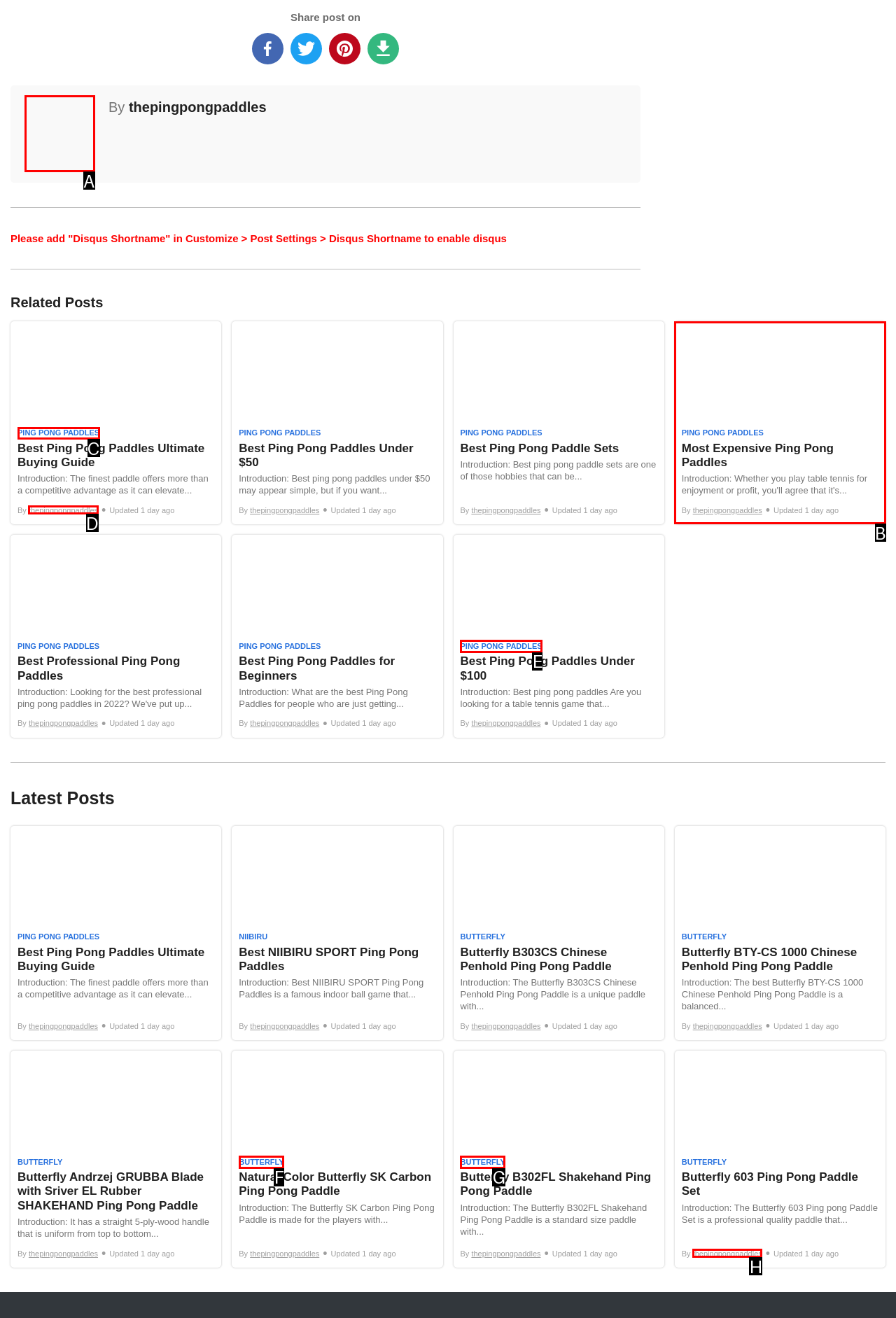Looking at the description: parent_node: By thepingpongpaddles, identify which option is the best match and respond directly with the letter of that option.

A